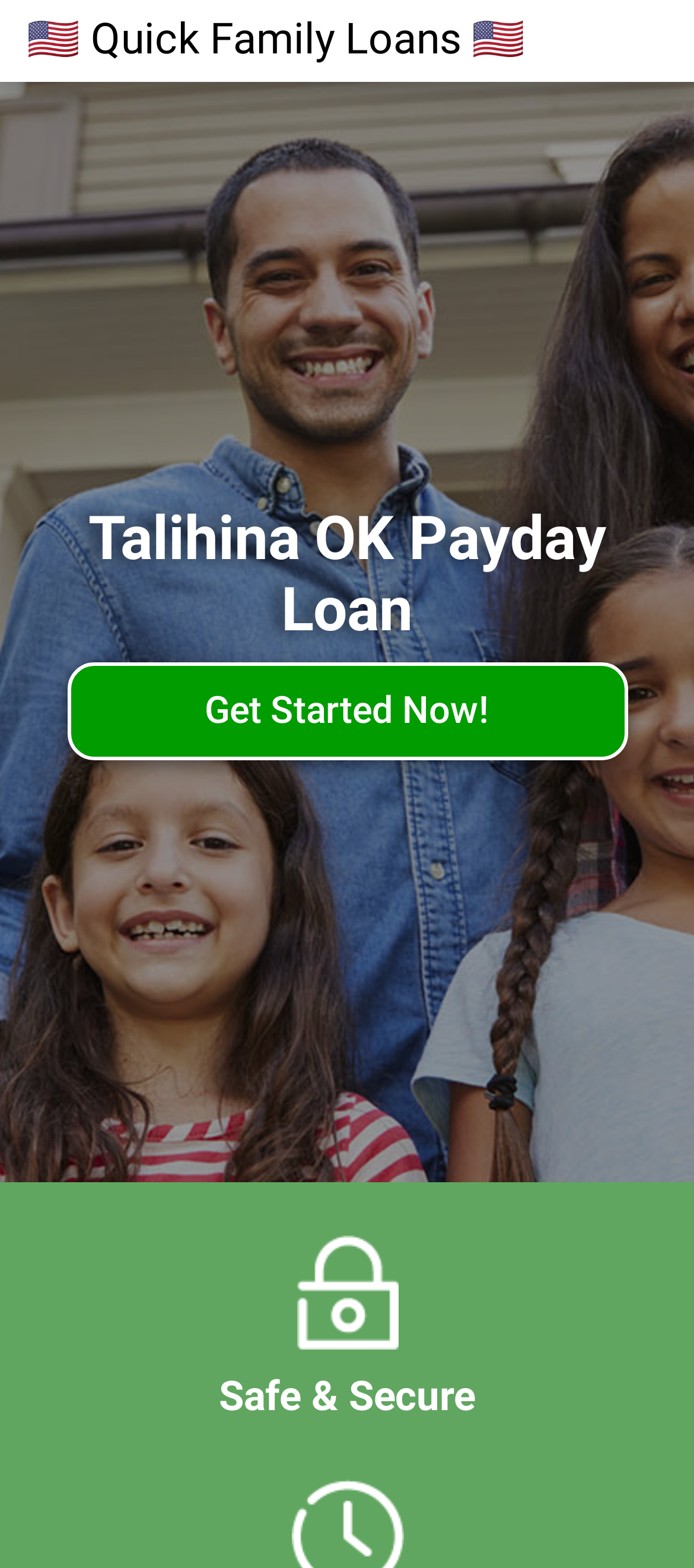Can you locate the main headline on this webpage and provide its text content?

Talihina OK Payday Loan